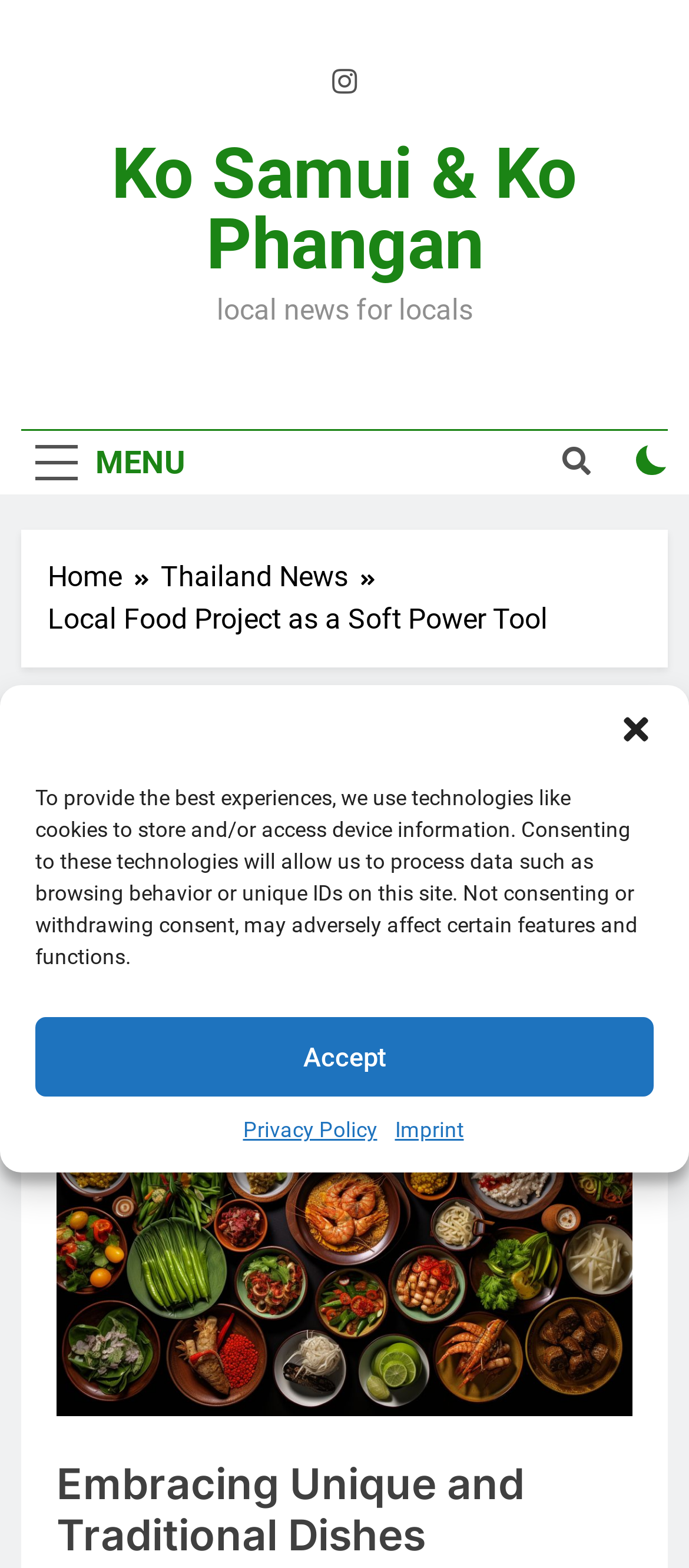Where is the local food project located?
Refer to the image and provide a detailed answer to the question.

I found the answer by looking at the title of the webpage, which is 'Local Food Project as a Soft Power Tool - Ko Samui & Ko Phangan'. The title indicates that the local food project is located in Ko Samui and Ko Phangan.